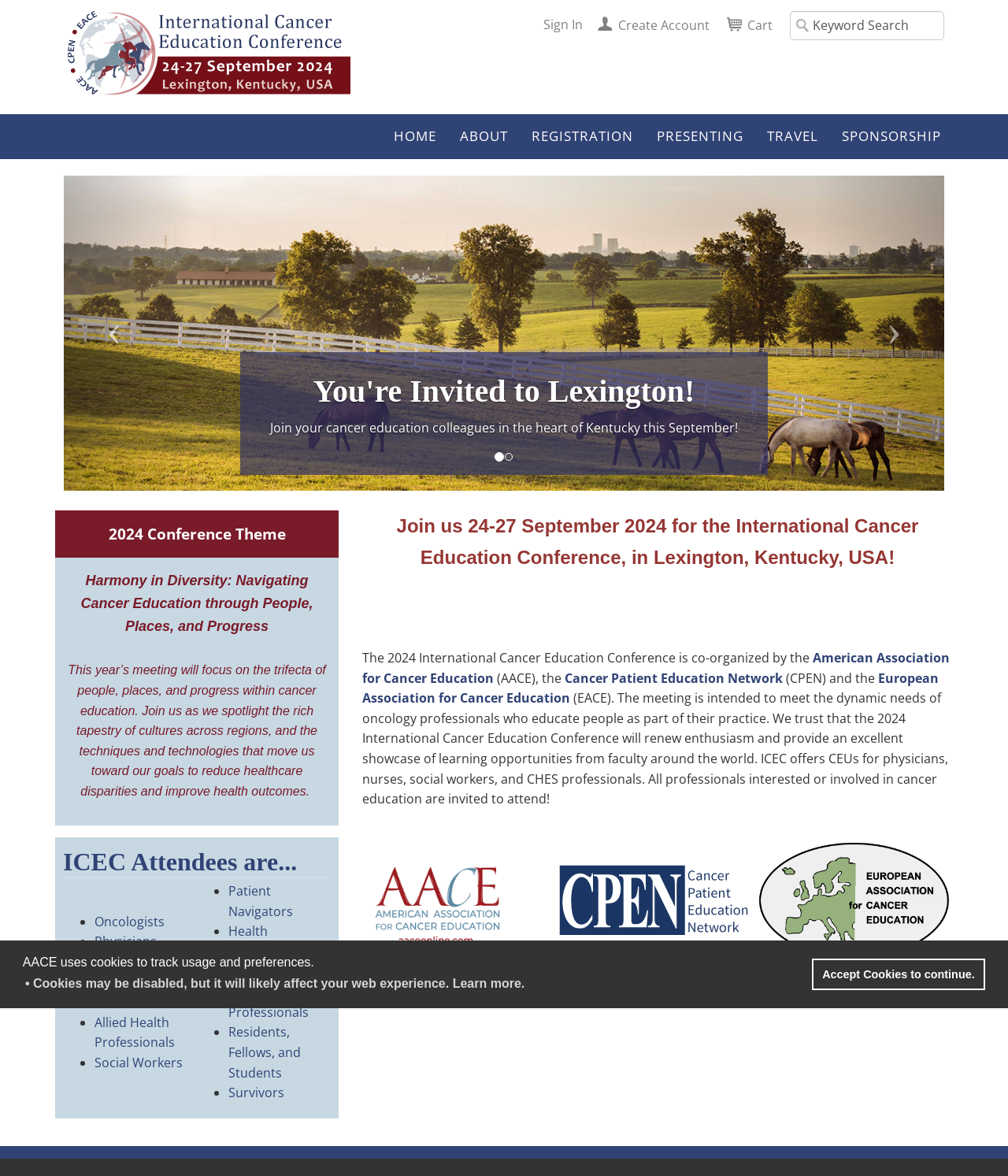Locate the bounding box of the UI element described by: "Next" in the given webpage screenshot.

[0.806, 0.149, 0.937, 0.417]